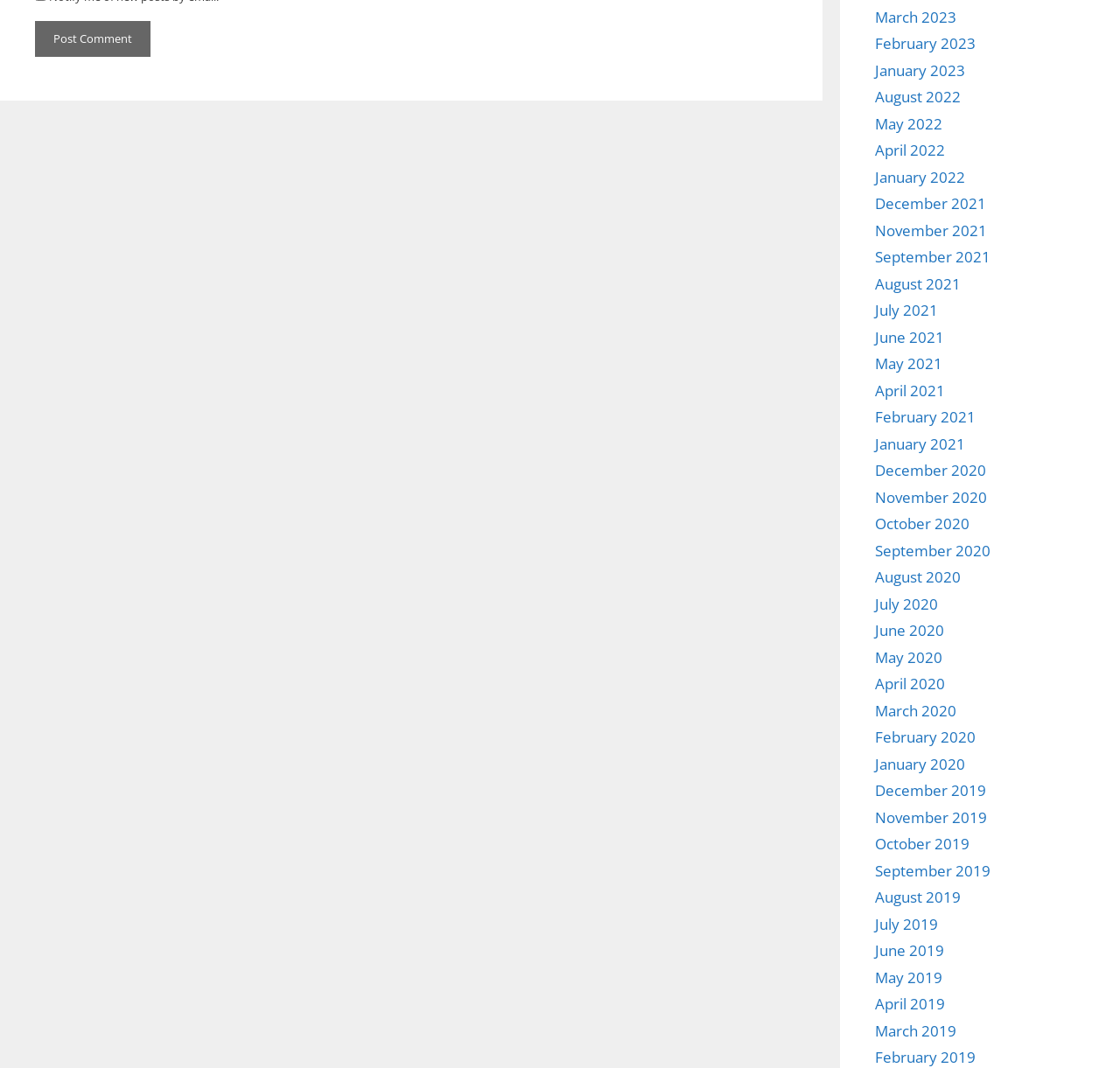Please find the bounding box coordinates of the section that needs to be clicked to achieve this instruction: "Go to January 2022 archives".

[0.781, 0.156, 0.862, 0.175]